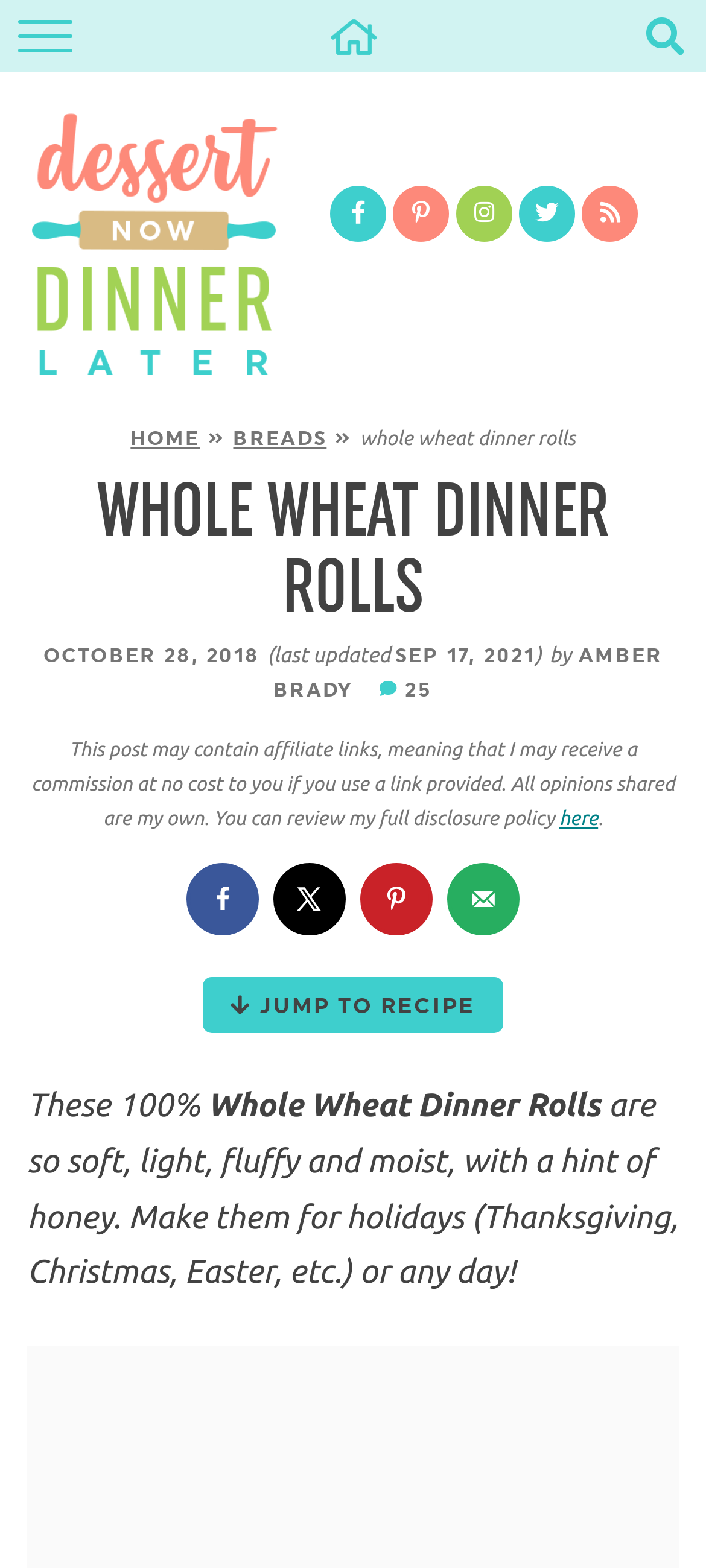Extract the primary heading text from the webpage.

WHOLE WHEAT DINNER ROLLS